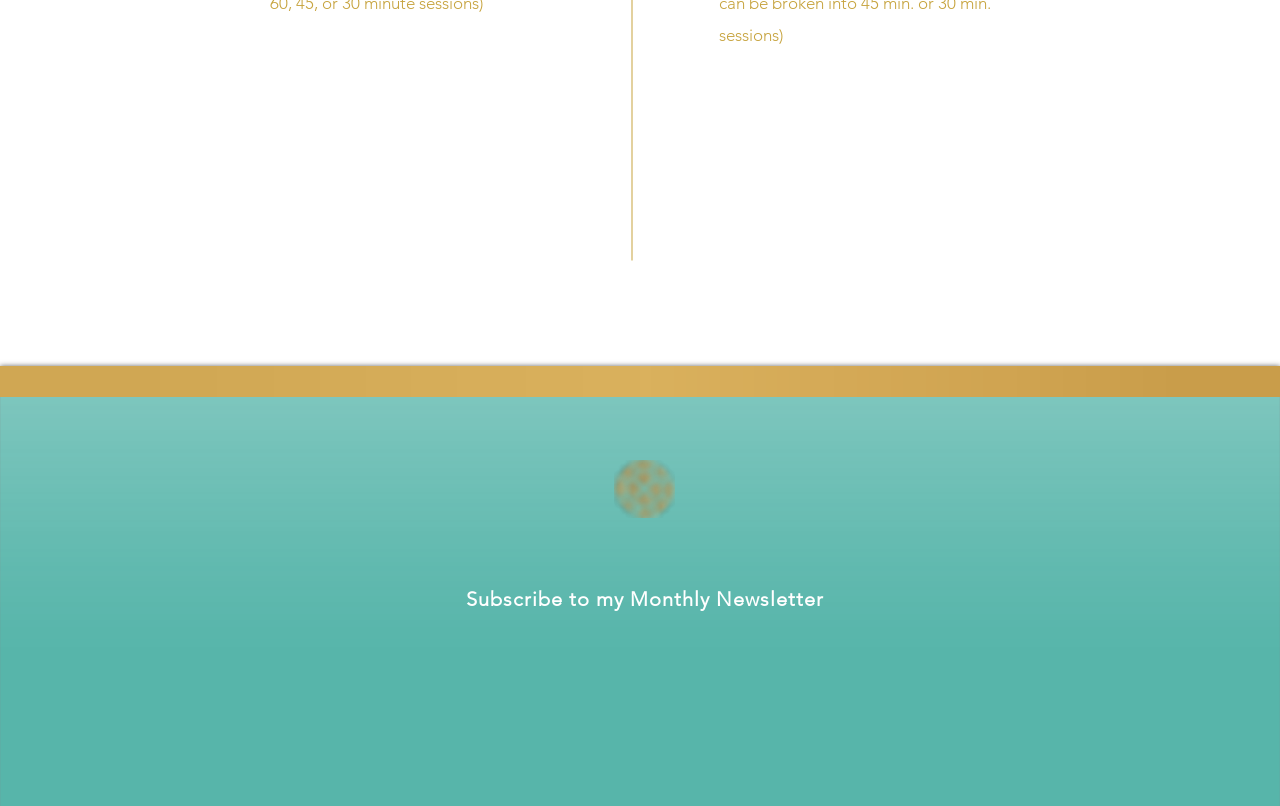Predict the bounding box of the UI element that fits this description: "aria-label="Facebook"".

[0.466, 0.961, 0.489, 0.998]